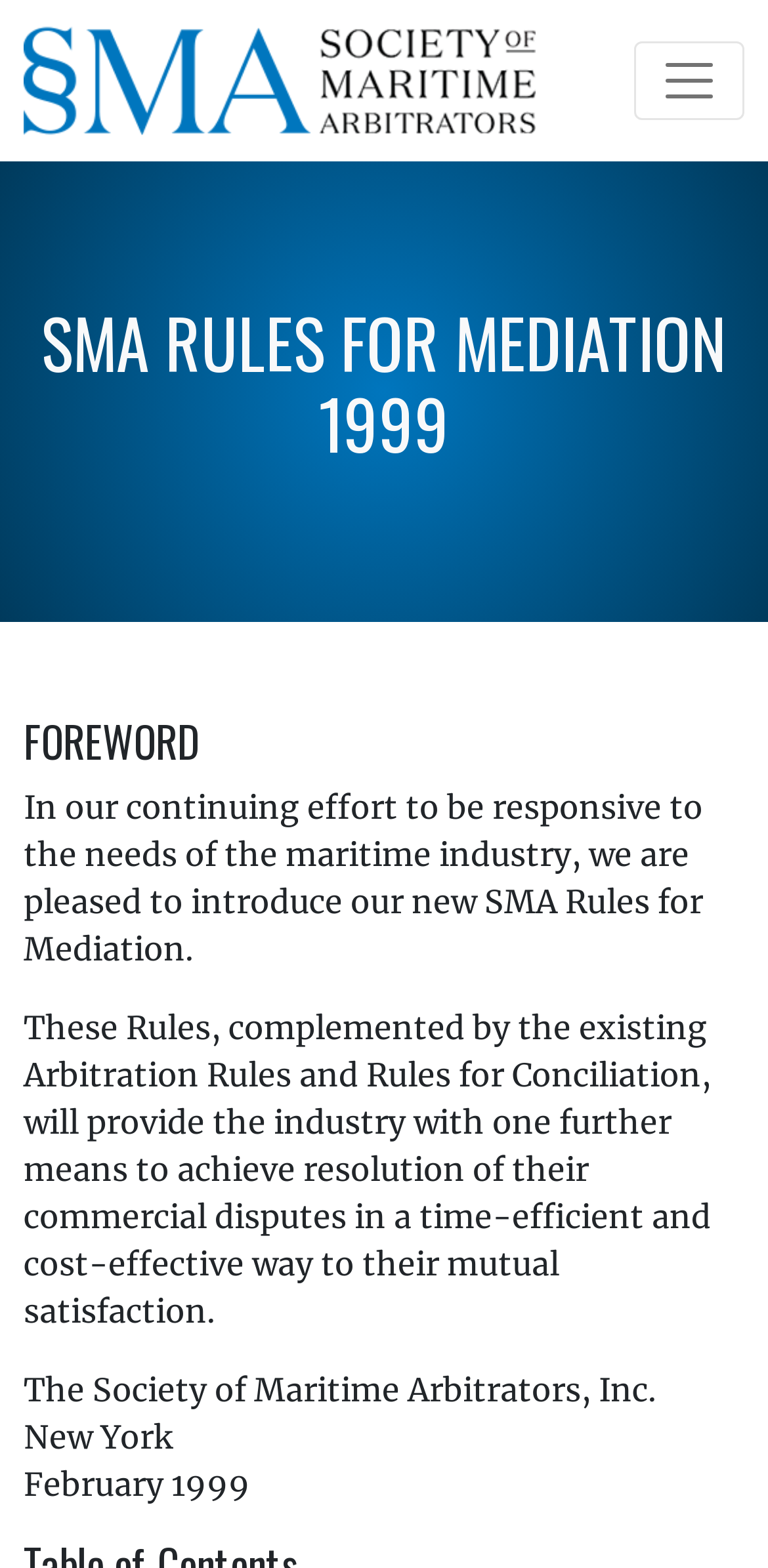Can you determine the main header of this webpage?

SMA RULES FOR MEDIATION 1999